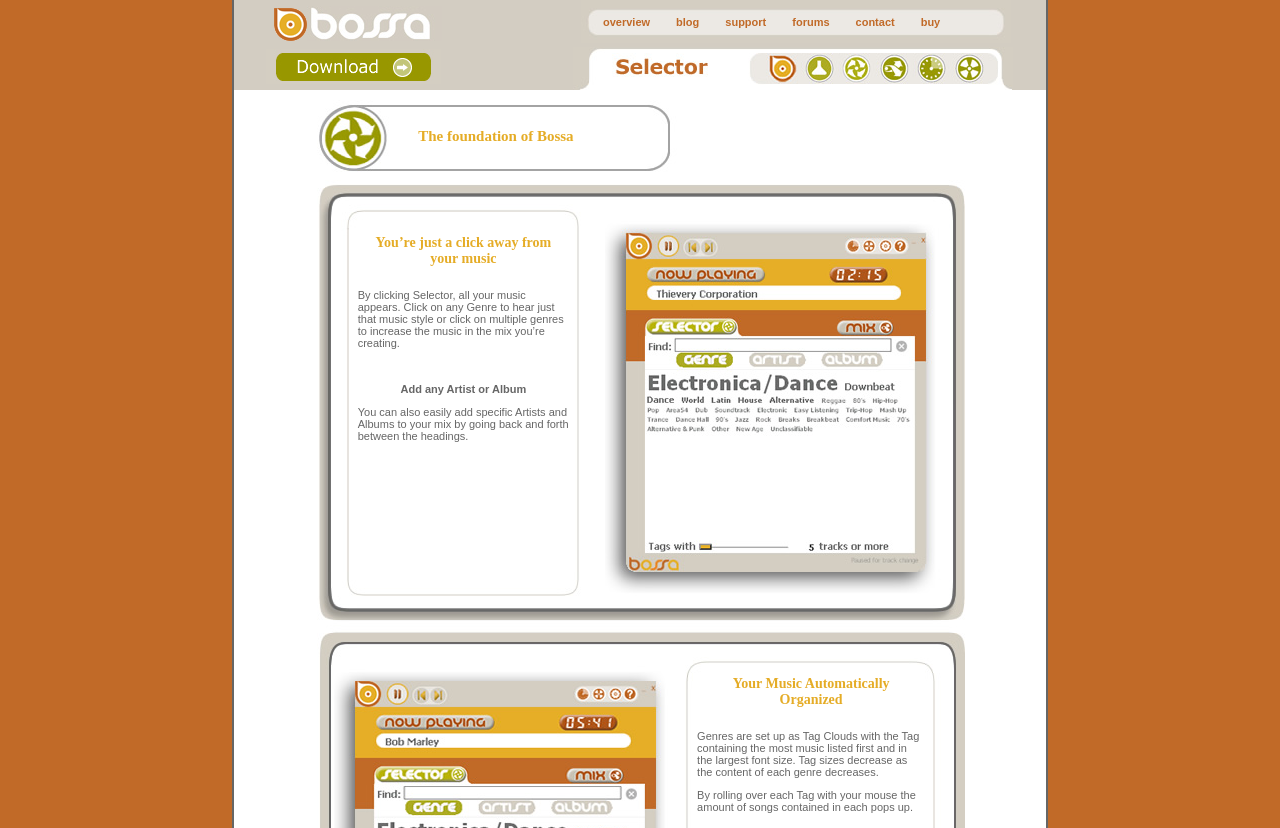Locate the bounding box coordinates of the area you need to click to fulfill this instruction: 'contact Bossa'. The coordinates must be in the form of four float numbers ranging from 0 to 1: [left, top, right, bottom].

[0.668, 0.019, 0.699, 0.034]